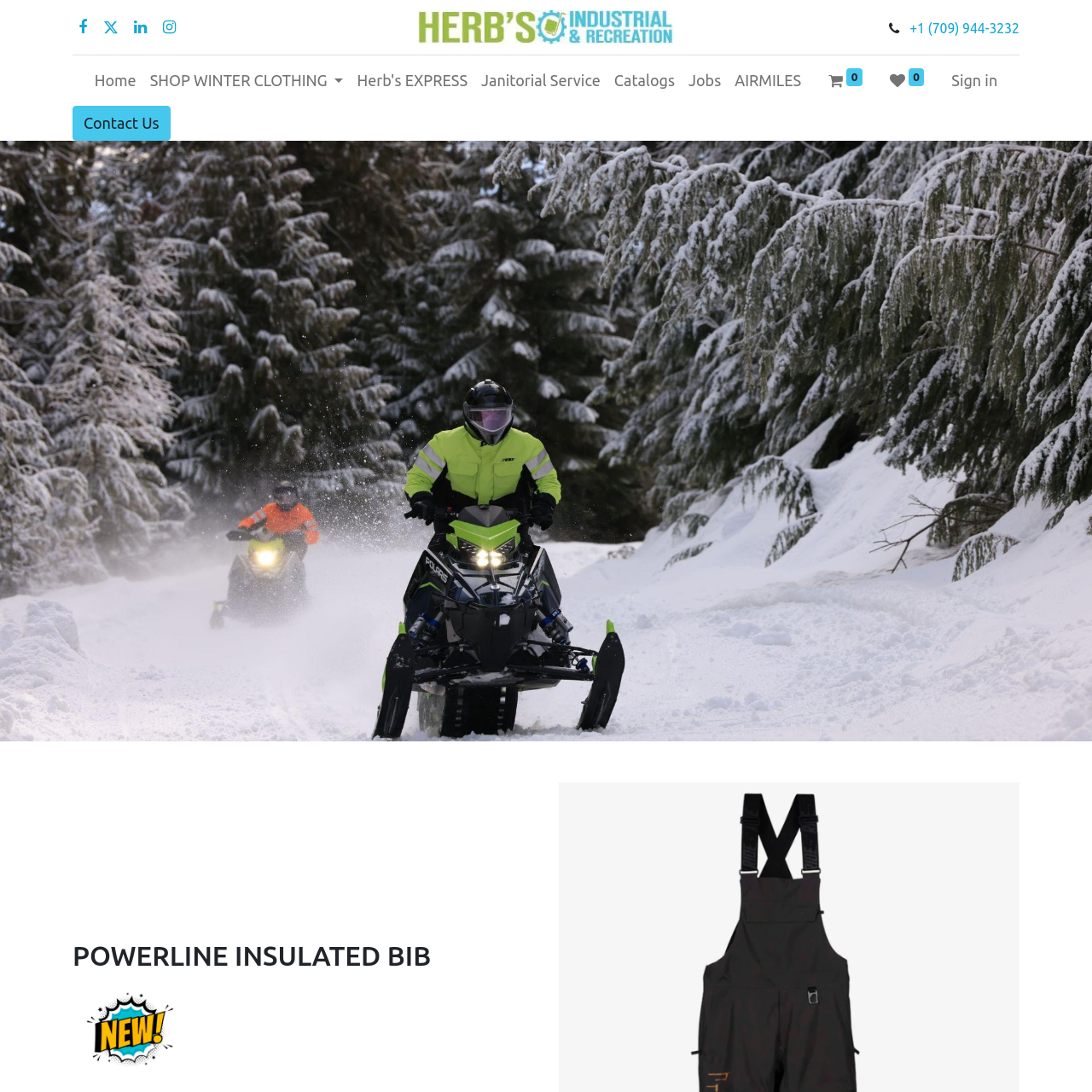Identify the bounding box coordinates of the section to be clicked to complete the task described by the following instruction: "Call +1 (709) 944-3232". The coordinates should be four float numbers between 0 and 1, formatted as [left, top, right, bottom].

[0.833, 0.019, 0.934, 0.033]